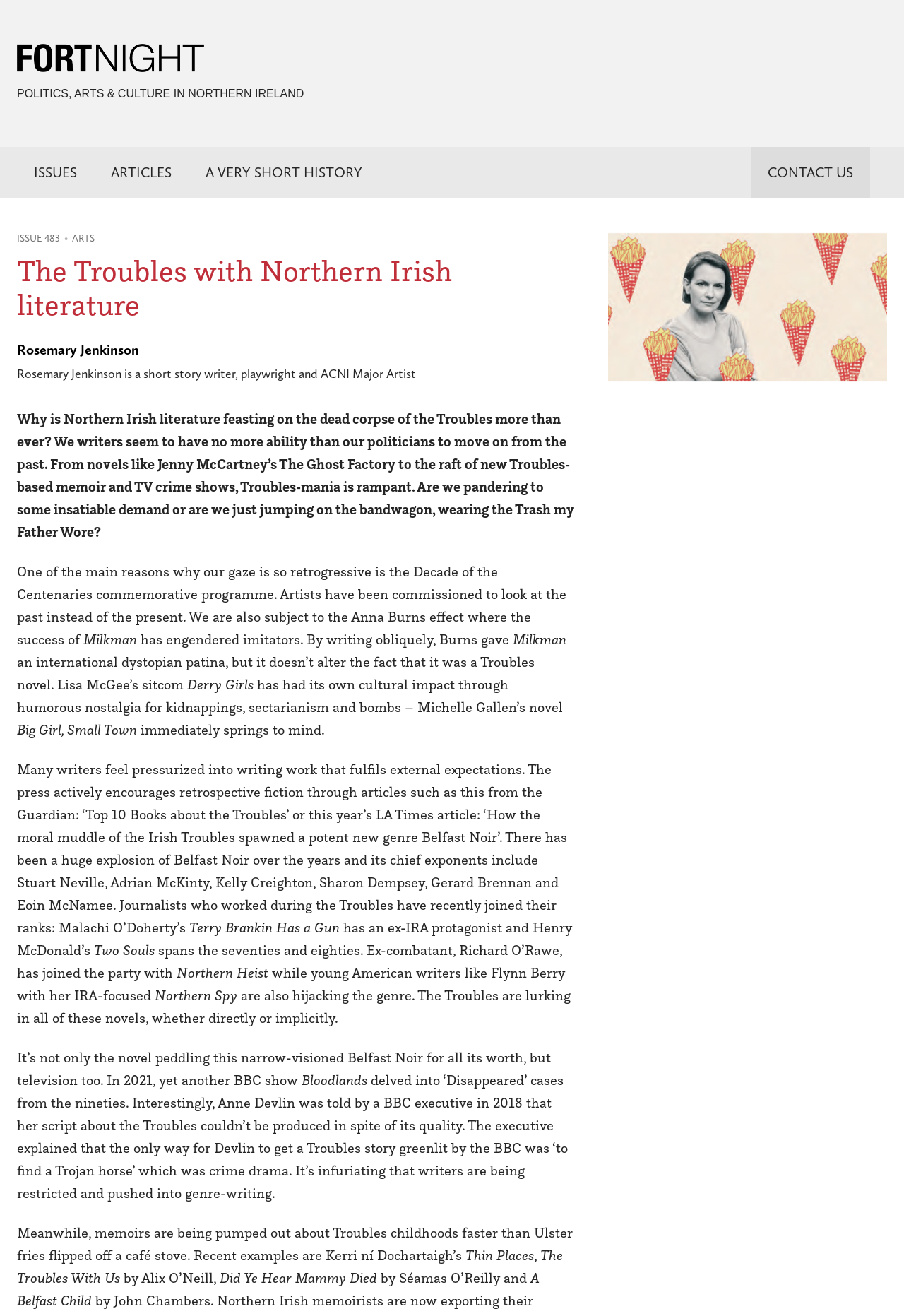Offer a meticulous caption that includes all visible features of the webpage.

The webpage is the online version of Fortnight Magazine, a publication focused on politics, arts, and culture in Northern Ireland. At the top left corner, there is a logo of Fortnight Magazine, accompanied by a text "POLITICS, ARTS & CULTURE IN NORTHERN IRELAND". Below this, there are four navigation links: "ISSUES", "ARTICLES", "A VERY SHORT HISTORY", and "CONTACT US", spanning from left to right.

The main content of the webpage is an article titled "The Troubles with Northern Irish literature". The article discusses how Northern Irish literature is fixated on the Troubles, with many writers and artists focusing on this period in their work. The author argues that this fixation is partly due to the Decade of the Centenaries commemorative programme, which has encouraged artists to look back at the past rather than the present.

The article is divided into several paragraphs, with headings and subheadings. There are also links to other articles and references to various books, authors, and TV shows, such as "Milkman" by Anna Burns, "Derry Girls" by Lisa McGee, and "Bloodlands" by the BBC. The text is dense and informative, with the author providing many examples and anecdotes to support their argument.

At the top of the article, there is a header section with links to other issues of the magazine, including "ISSUE 483" and "ARTS". There is also a link to an article by Rosemary Jenkinson, a short story writer and playwright.